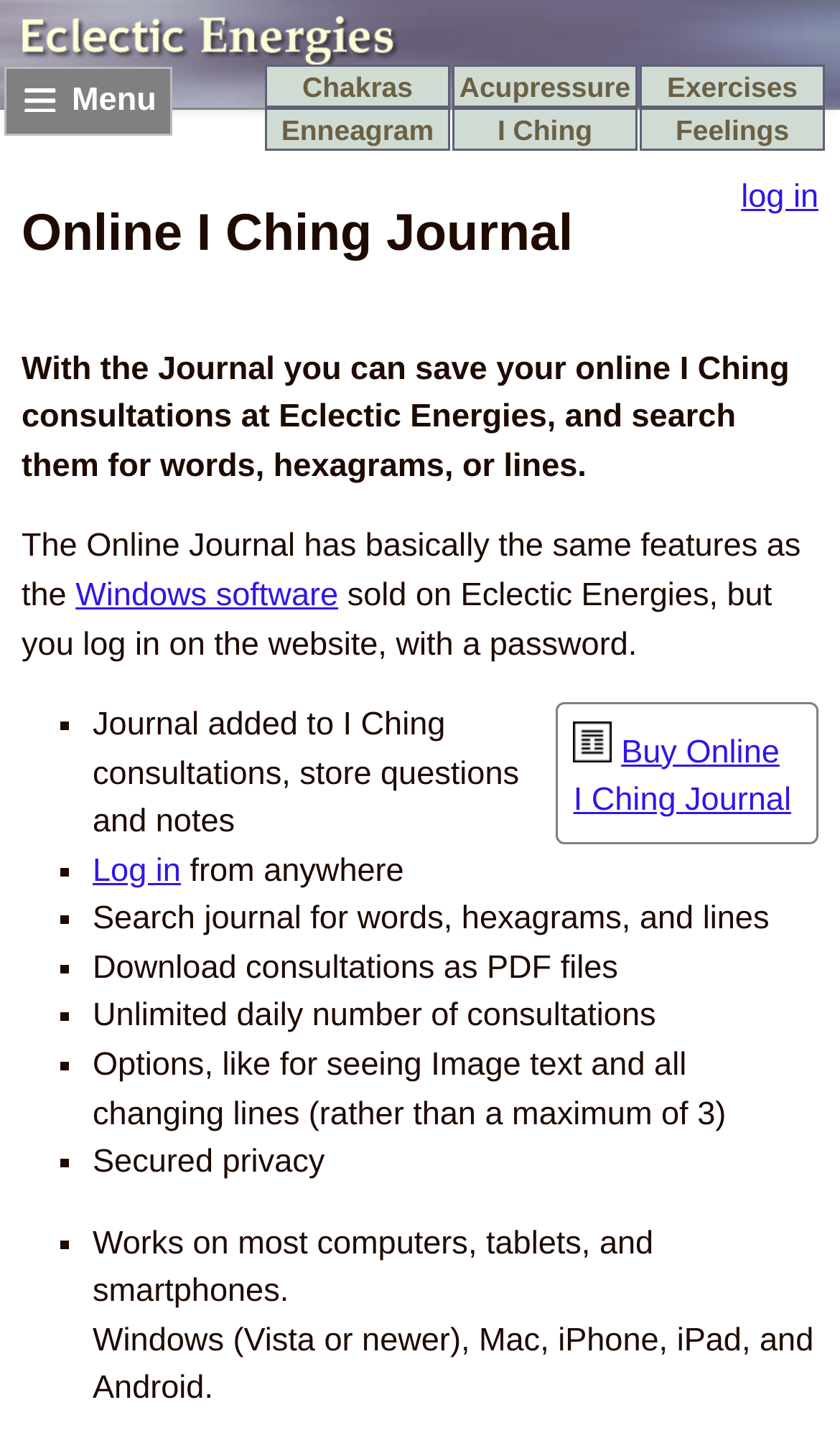What devices are compatible with the Online Journal?
Please give a detailed and elaborate answer to the question.

The compatible devices can be found by reading the static text at the bottom of the webpage, which says 'Windows (Vista or newer), Mac, iPhone, iPad, and Android'.